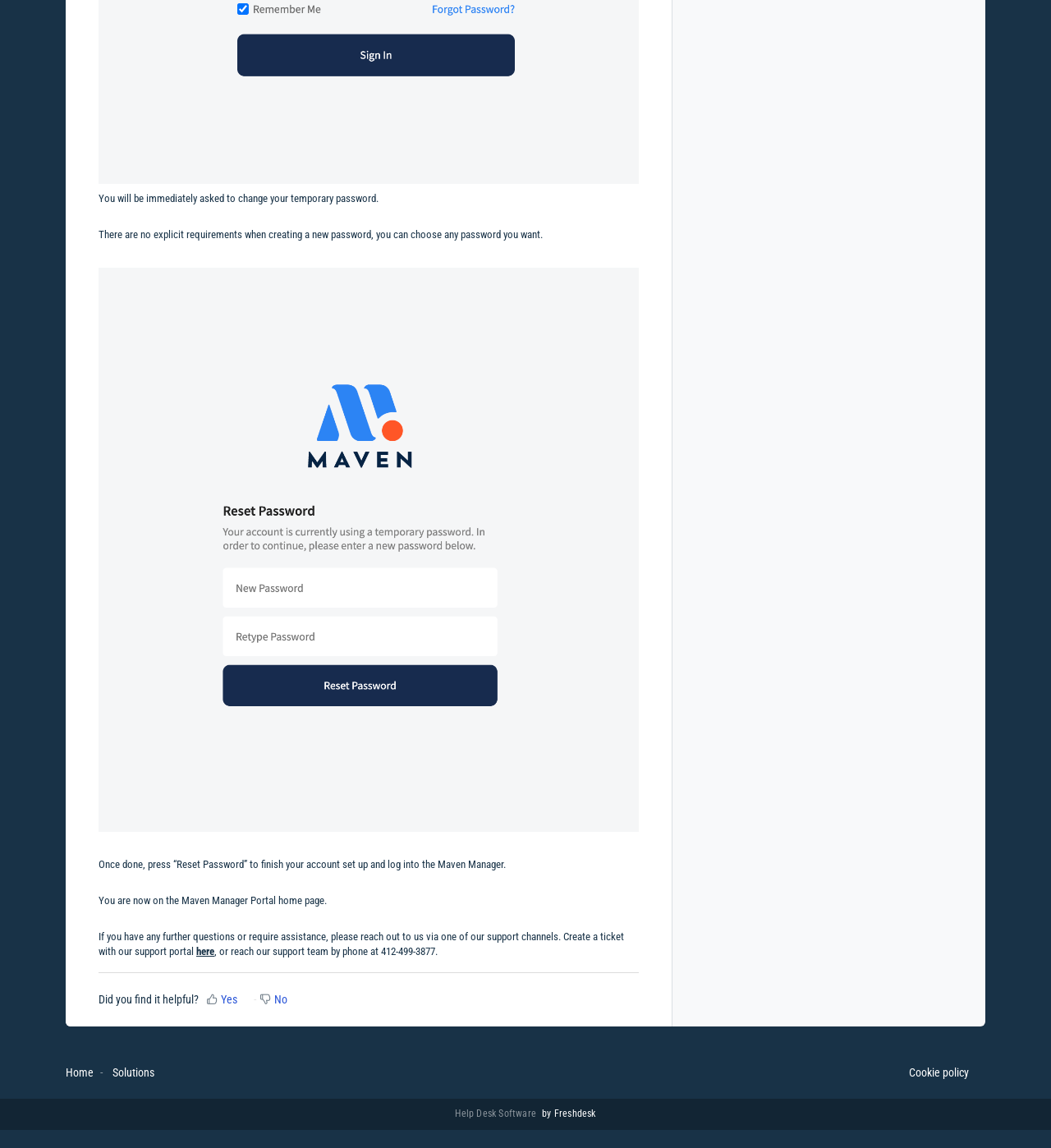Using the image as a reference, answer the following question in as much detail as possible:
What is the purpose of the 'Did you find it helpful?' question?

The webpage asks the user 'Did you find it helpful?' and provides 'Yes' and 'No' options, indicating that the purpose of this question is to gather user feedback on the helpfulness of the content.